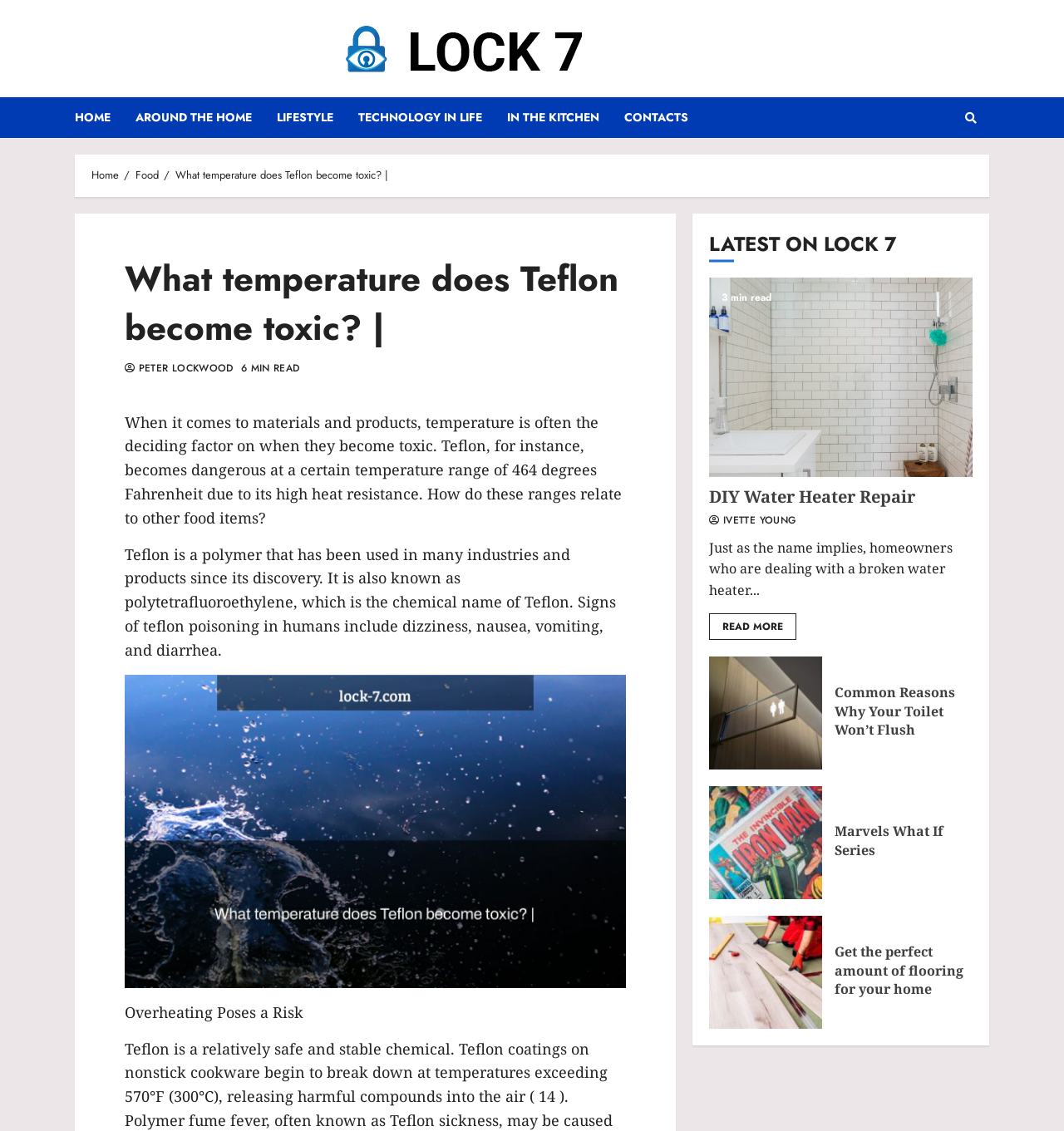Please locate the bounding box coordinates of the region I need to click to follow this instruction: "Check the latest news on Lock 7".

[0.667, 0.203, 0.914, 0.231]